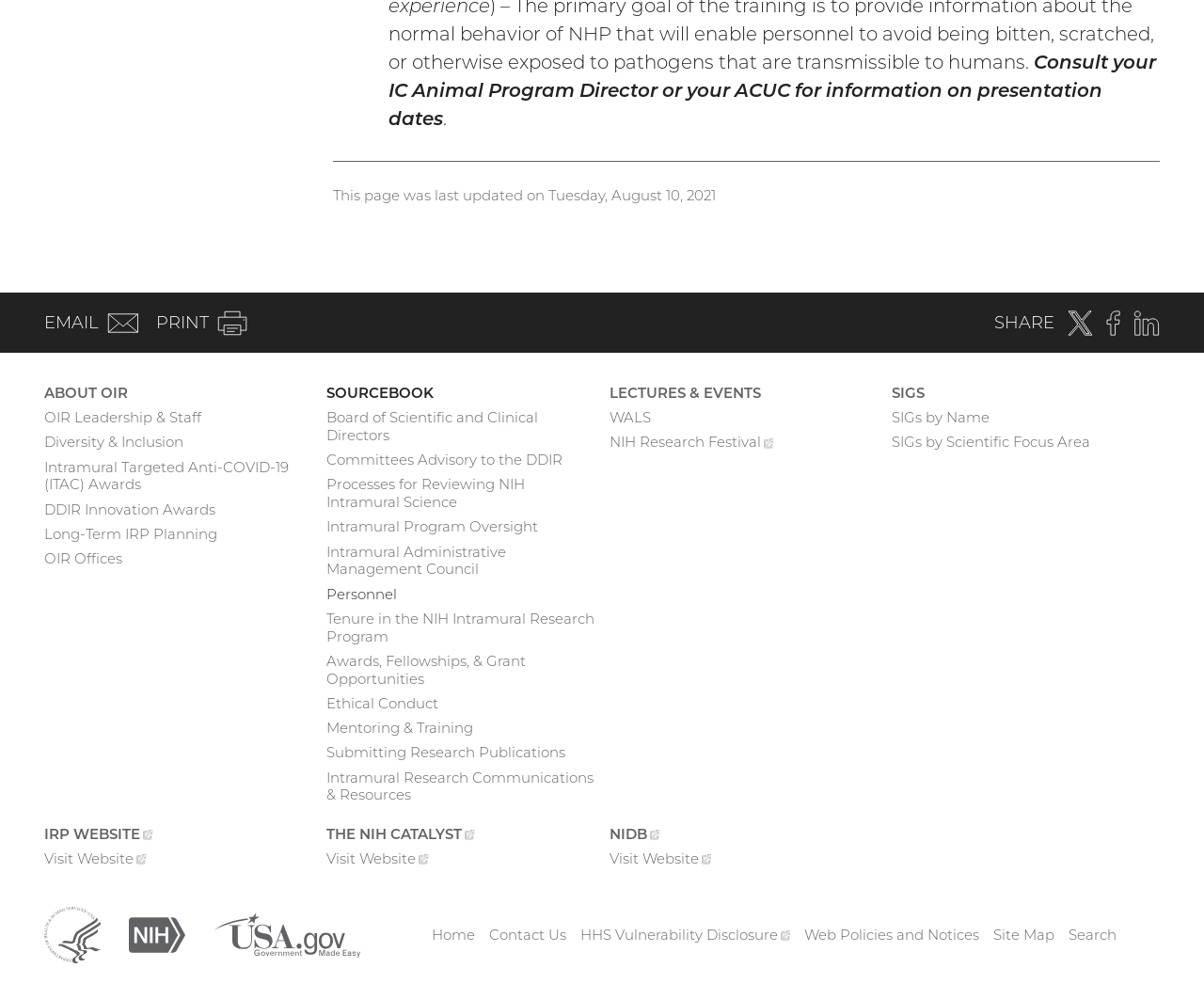Please identify the bounding box coordinates for the region that you need to click to follow this instruction: "Visit the OIR Leadership & Staff page".

[0.037, 0.413, 0.167, 0.438]